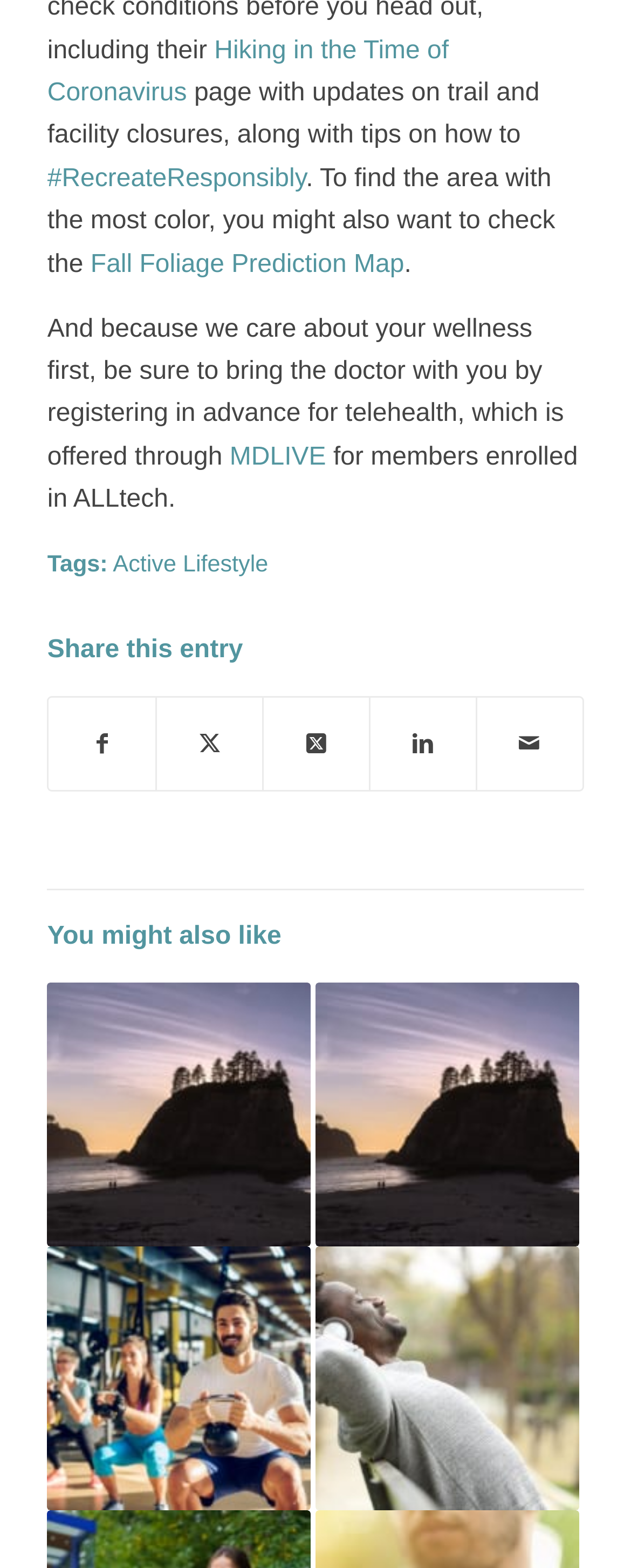Determine the bounding box coordinates for the area that should be clicked to carry out the following instruction: "Visit the website".

None